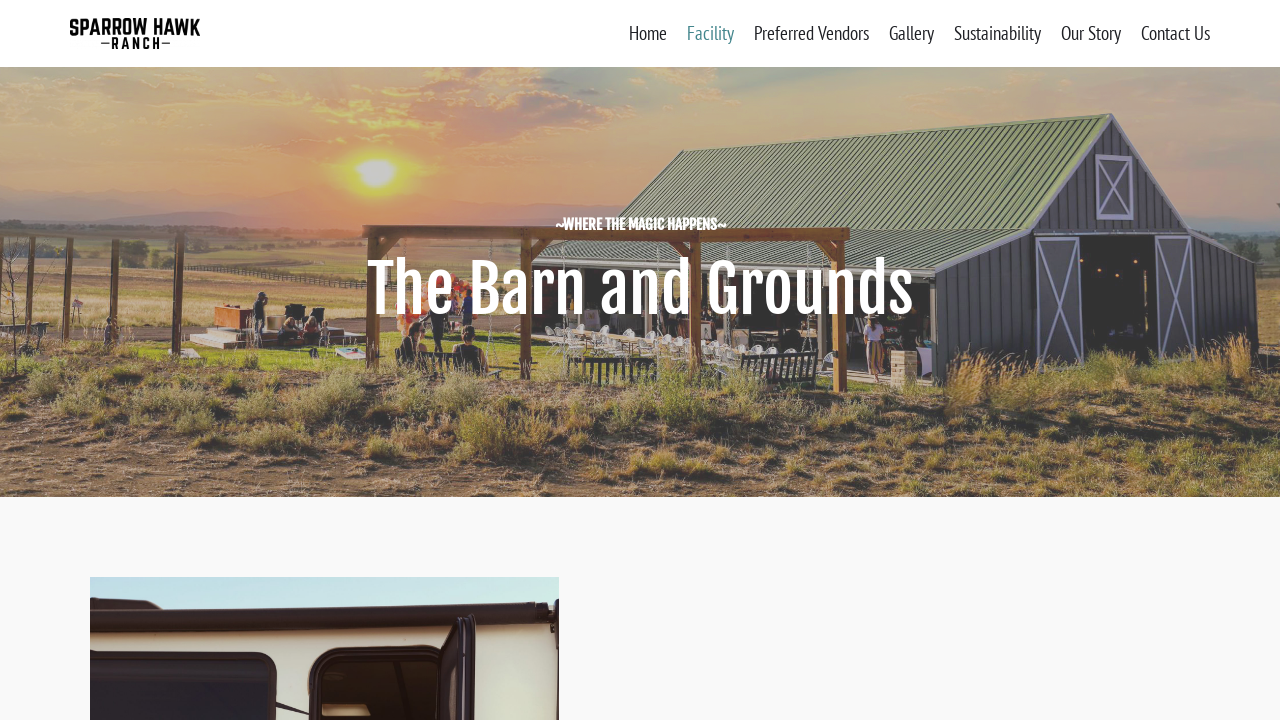Bounding box coordinates must be specified in the format (top-left x, top-left y, bottom-right x, bottom-right y). All values should be floating point numbers between 0 and 1. What are the bounding box coordinates of the UI element described as: "Skids" O'Toole

None